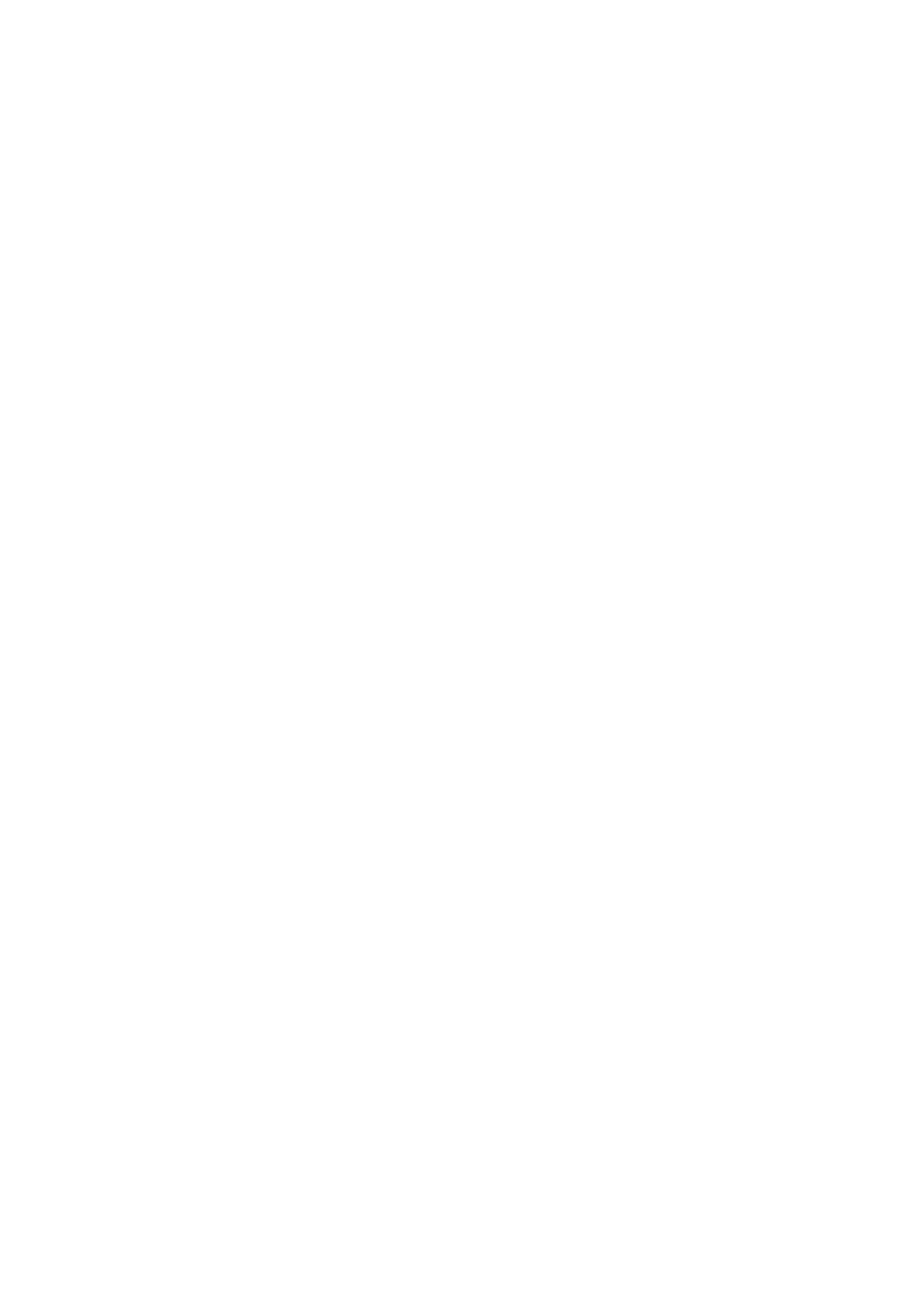What is the title of the magazine?
Based on the image, please offer an in-depth response to the question.

I found a static text element with the text 'Fabric' at coordinates [0.0, 0.71, 0.103, 0.736], which is likely the title of the magazine. This element is also located near other links related to the magazine, such as 'Latest Issue' and 'Archive'.